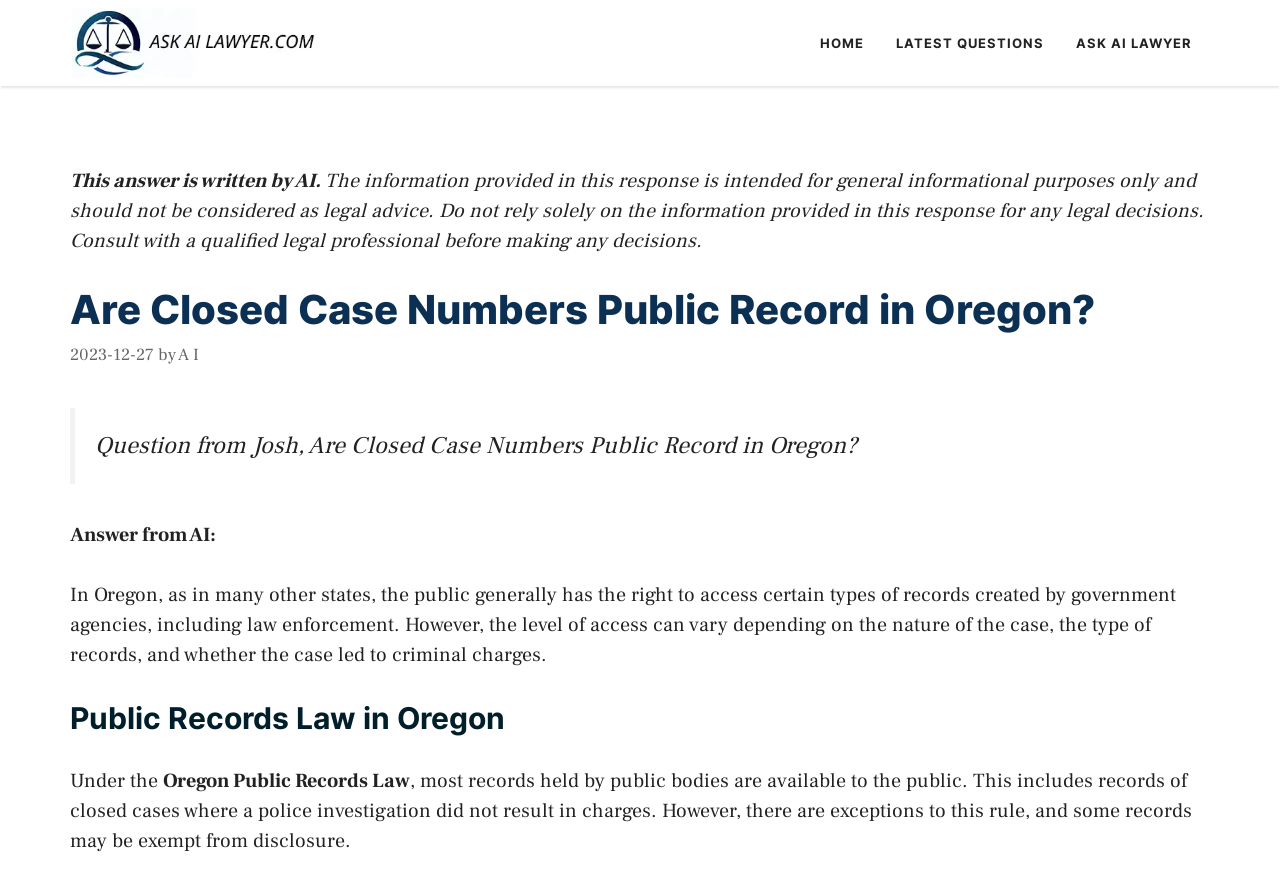Please specify the bounding box coordinates in the format (top-left x, top-left y, bottom-right x, bottom-right y), with values ranging from 0 to 1. Identify the bounding box for the UI component described as follows: Latest questions

[0.688, 0.015, 0.828, 0.083]